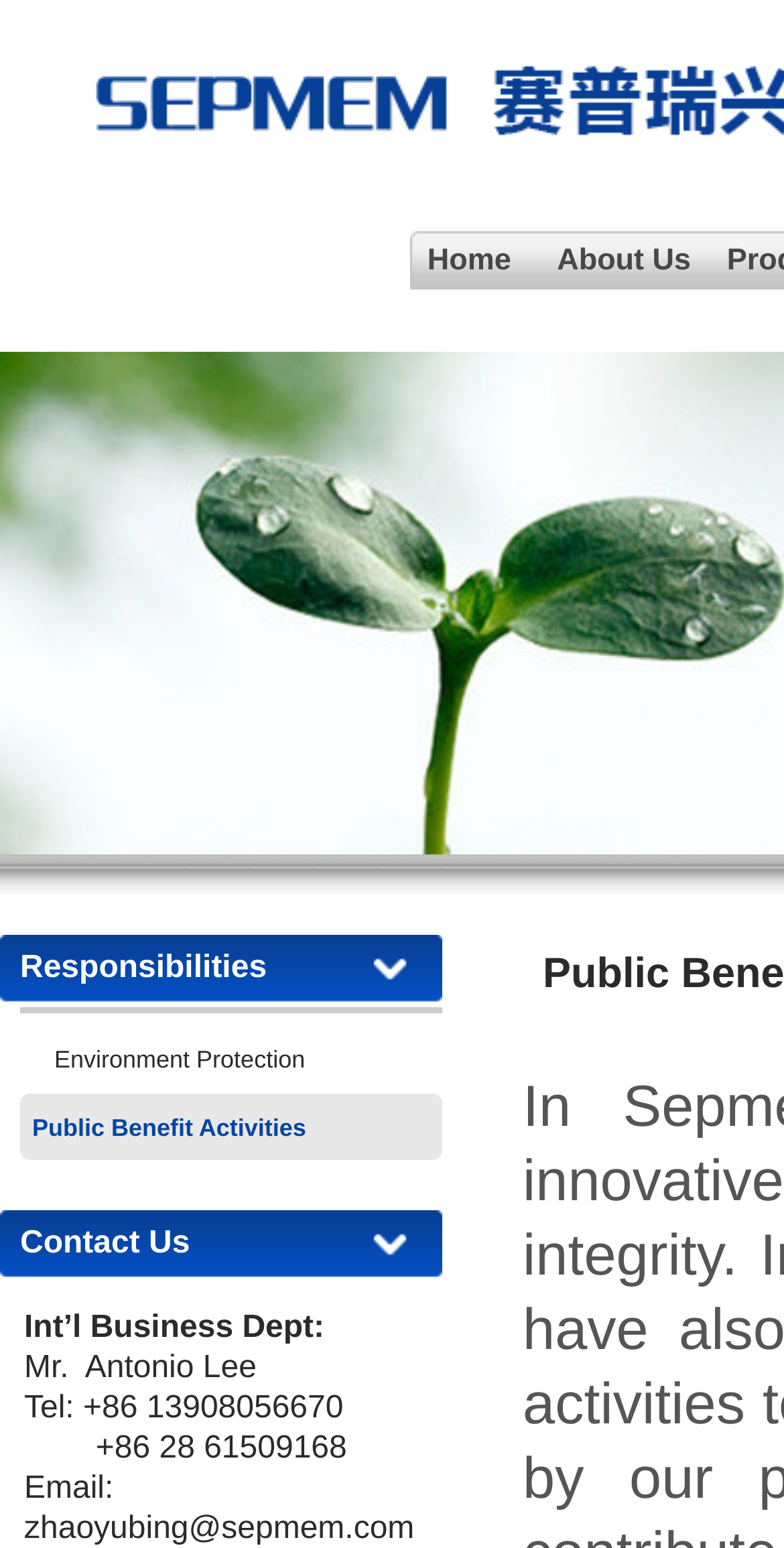Locate and provide the bounding box coordinates for the HTML element that matches this description: "Home".

[0.524, 0.149, 0.673, 0.187]